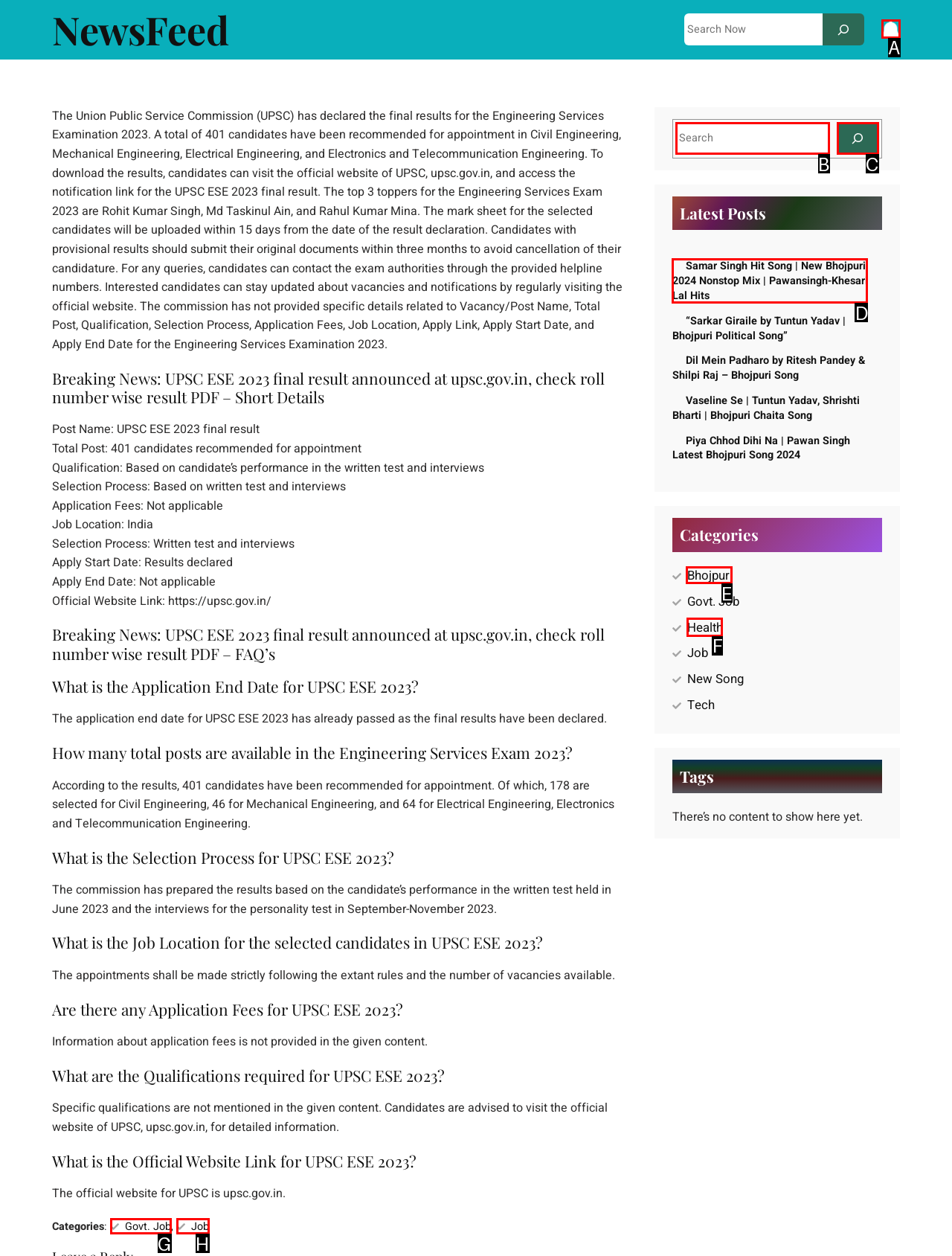Select the letter of the UI element you need to click to complete this task: Explore the categories.

E